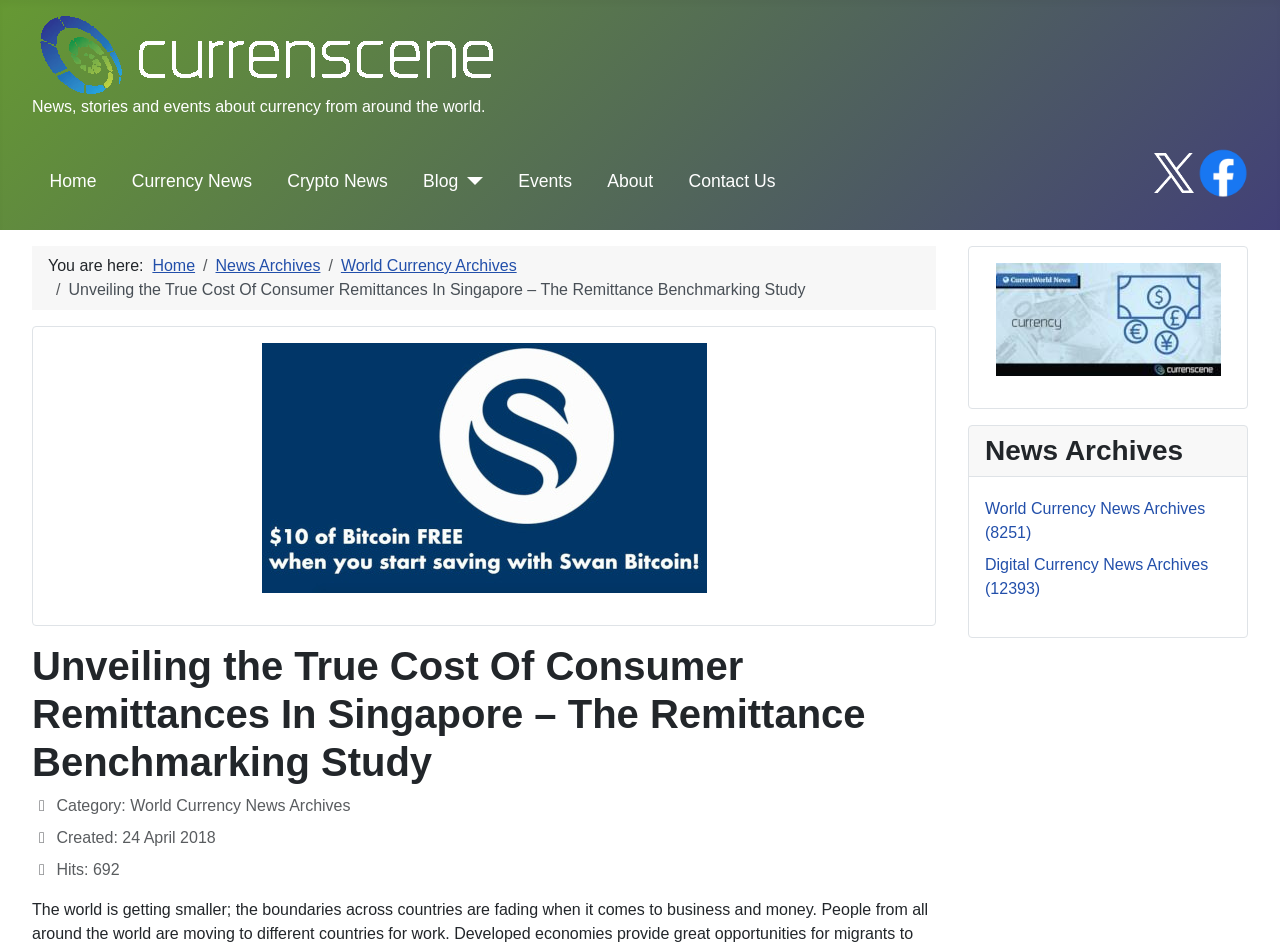Using the element description: "alt="f_logo_RGB-Blue_58"", determine the bounding box coordinates for the specified UI element. The coordinates should be four float numbers between 0 and 1, [left, top, right, bottom].

[0.936, 0.172, 0.975, 0.19]